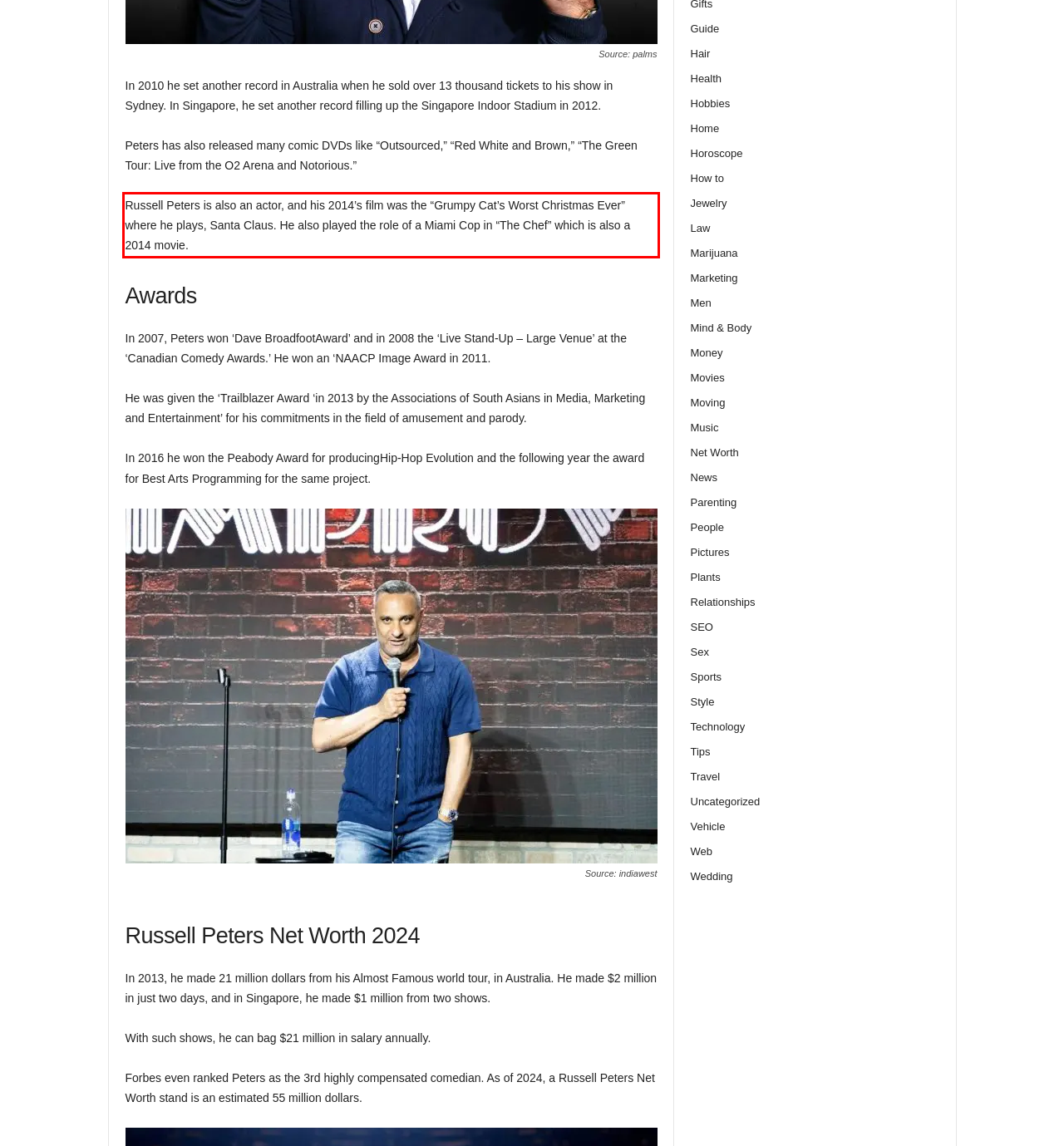Please identify and extract the text content from the UI element encased in a red bounding box on the provided webpage screenshot.

Russell Peters is also an actor, and his 2014’s film was the “Grumpy Cat’s Worst Christmas Ever” where he plays, Santa Claus. He also played the role of a Miami Cop in “The Chef” which is also a 2014 movie.